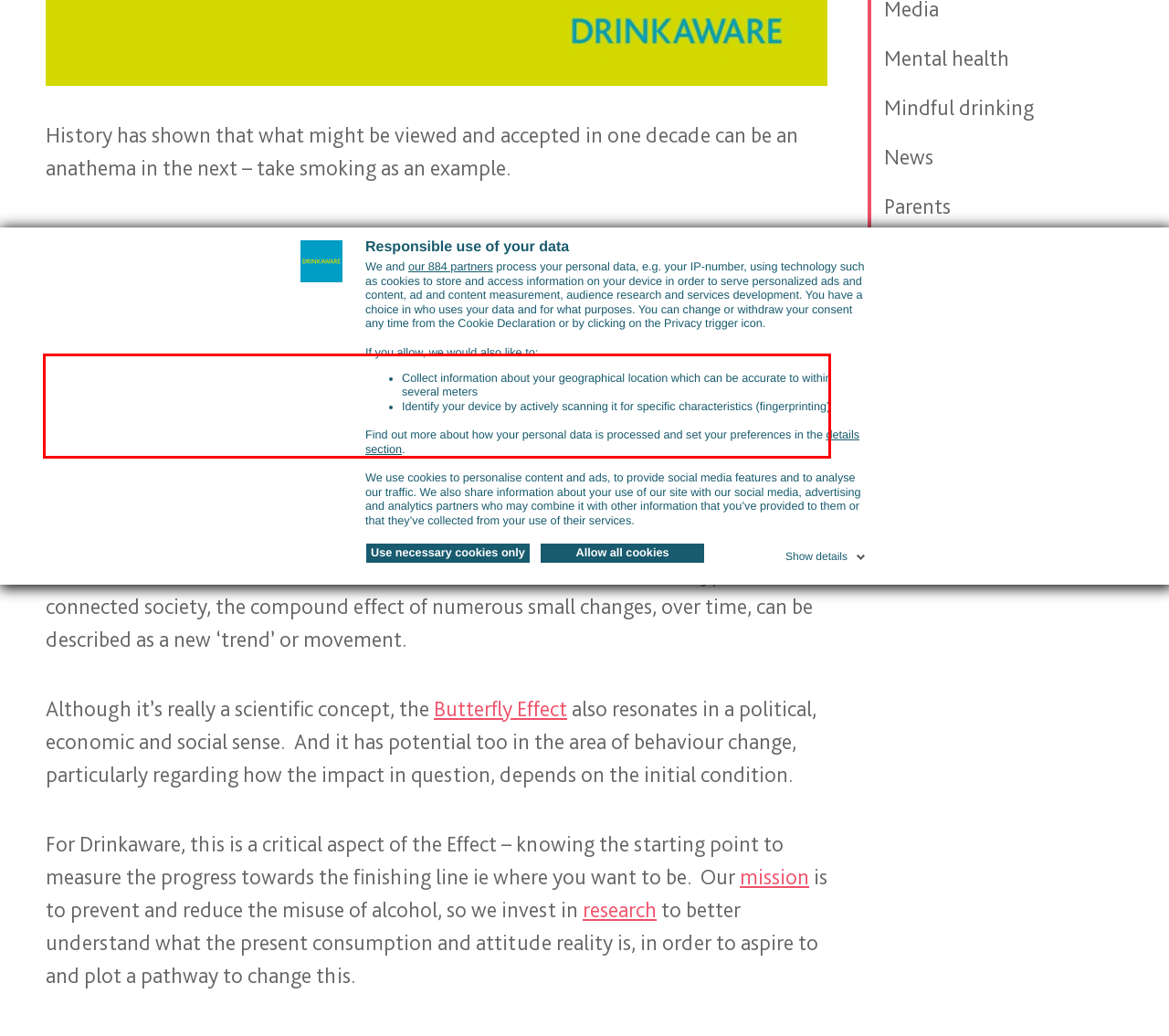From the provided screenshot, extract the text content that is enclosed within the red bounding box.

When considering the driving force behind these significant shifts, we might like the answer to be because it’s ‘good for us’, but this isn’t typically a ‘good enough’ reason for such drastic changes.